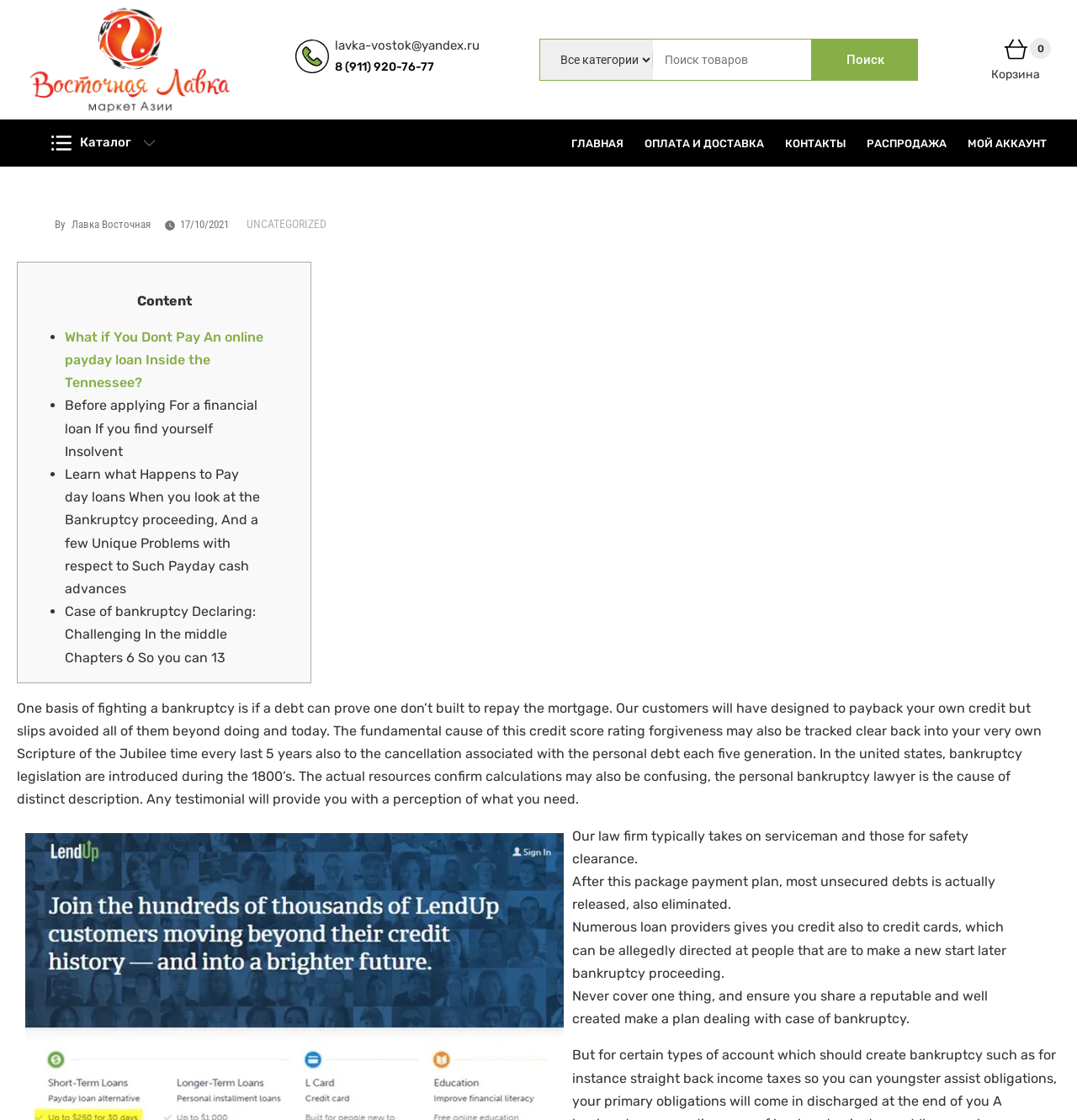Please reply to the following question with a single word or a short phrase:
What is the phone number displayed on the webpage?

8 (911) 920-76-77